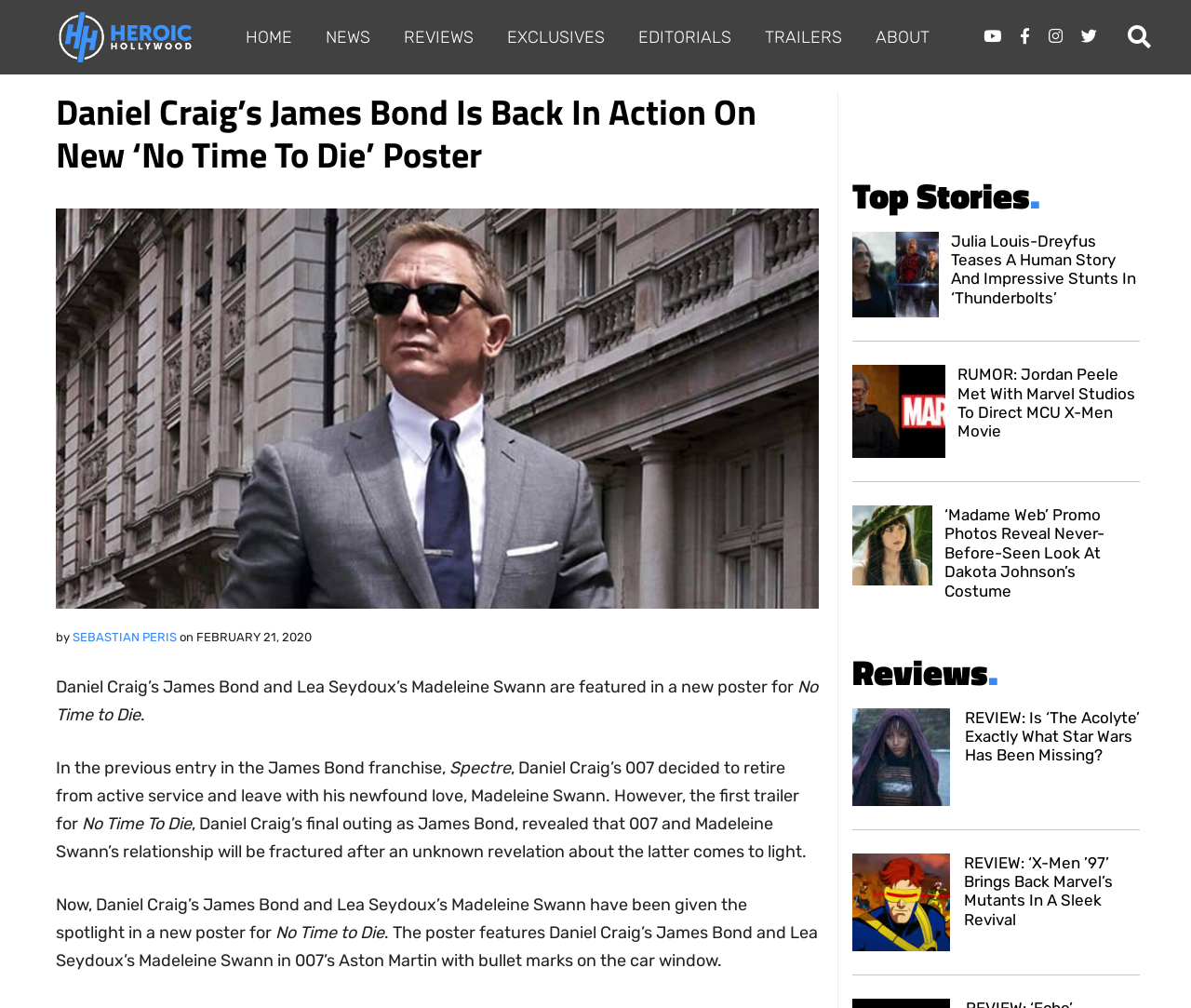Identify the text that serves as the heading for the webpage and generate it.

Daniel Craig’s James Bond Is Back In Action On New ‘No Time To Die’ Poster